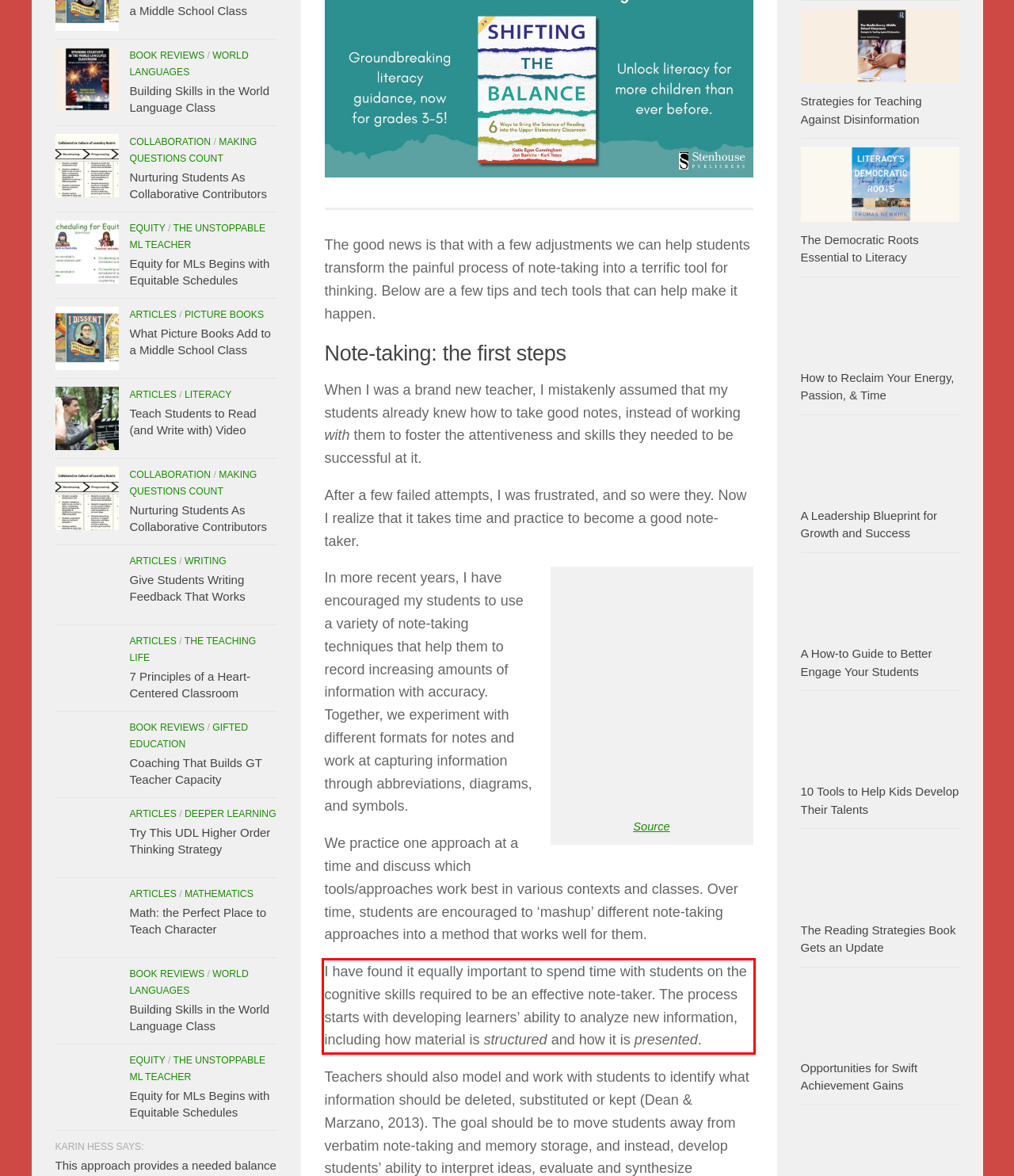Using the provided webpage screenshot, identify and read the text within the red rectangle bounding box.

I have found it equally important to spend time with students on the cognitive skills required to be an effective note-taker. The process starts with developing learners’ ability to analyze new information, including how material is structured and how it is presented.